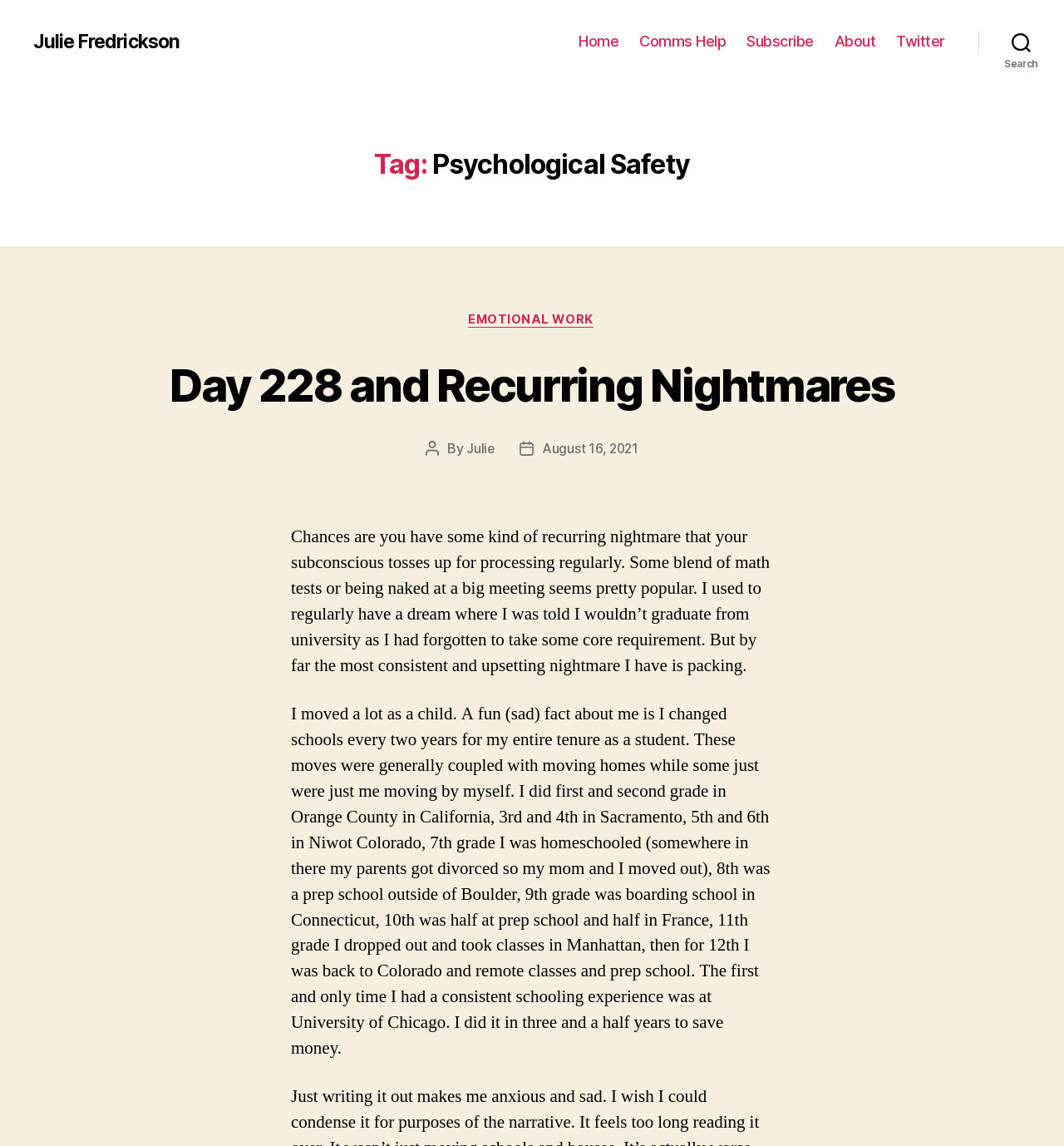Offer a comprehensive description of the webpage’s content and structure.

The webpage is about Psychological Safety, with a focus on a personal blog post. At the top left, there is a link to the author's name, Julie Fredrickson. Below it, a horizontal navigation menu spans across the top of the page, containing links to Home, Comms Help, Subscribe, About, and Twitter. On the top right, there is a search button.

The main content of the page is divided into sections. The first section has a heading "Tag: Psychological Safety" and is followed by a subheading "Categories" with a link to "EMOTIONAL WORK". Below it, there is a heading "Day 228 and Recurring Nightmares" with a link to the same title. The author's name, Julie, and the post date, August 16, 2021, are also displayed.

The main article is a personal reflection on recurring nightmares, with the author sharing their own experiences of having nightmares about packing, which they relate to their frequent moves during childhood. The text is divided into two paragraphs, with the first one describing common nightmares people have and the author's own experience of having a recurring nightmare about packing. The second paragraph is a longer, more personal reflection on the author's childhood, where they moved frequently and changed schools every two years, and how this experience may have contributed to their recurring nightmare.